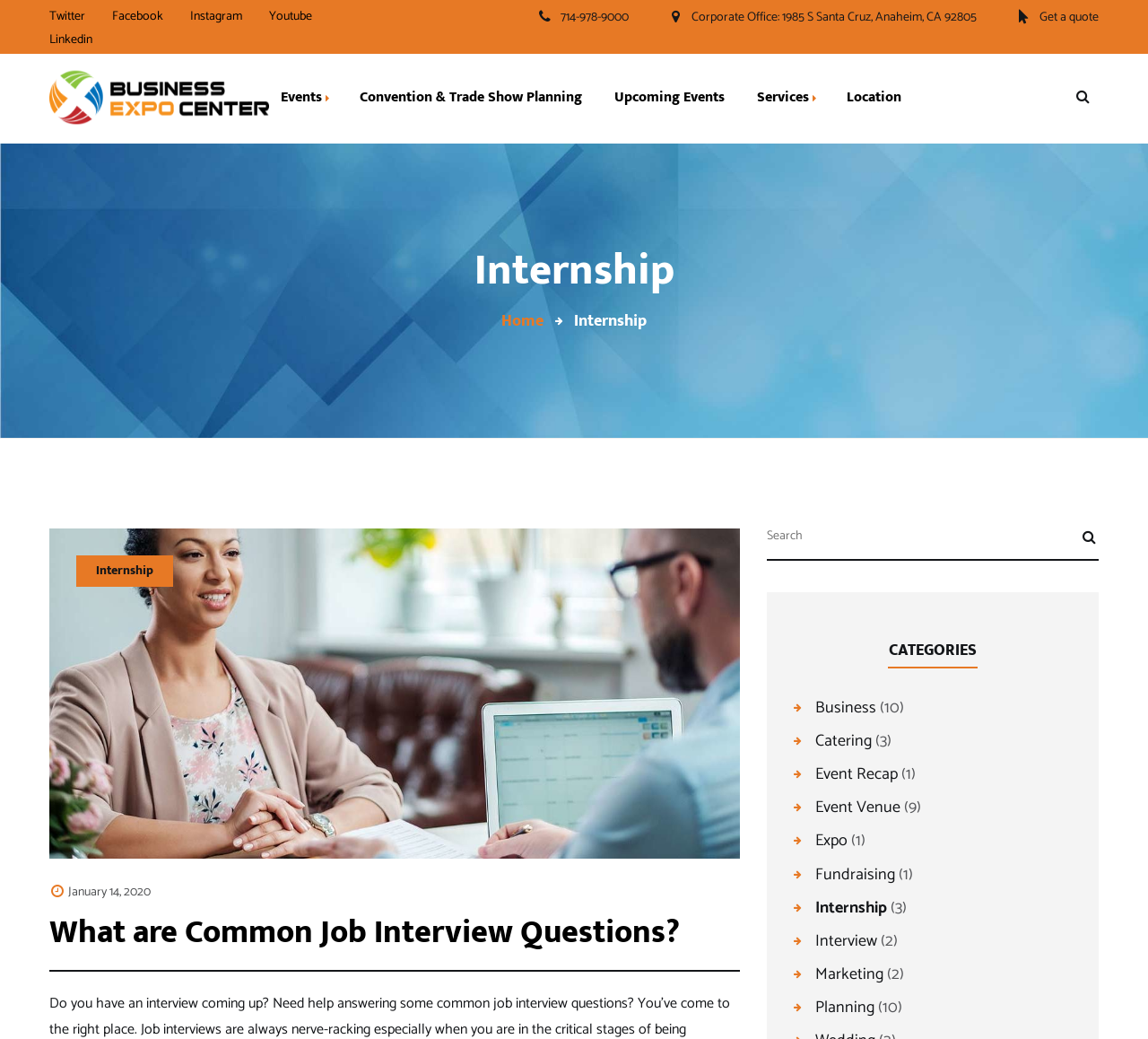What is the topic of the article with the image of a woman in an interview?
Respond to the question with a well-detailed and thorough answer.

I found the topic of the article by looking at the image of a woman in an interview, which is accompanied by a heading element with the text 'What are Common Job Interview Questions?'.